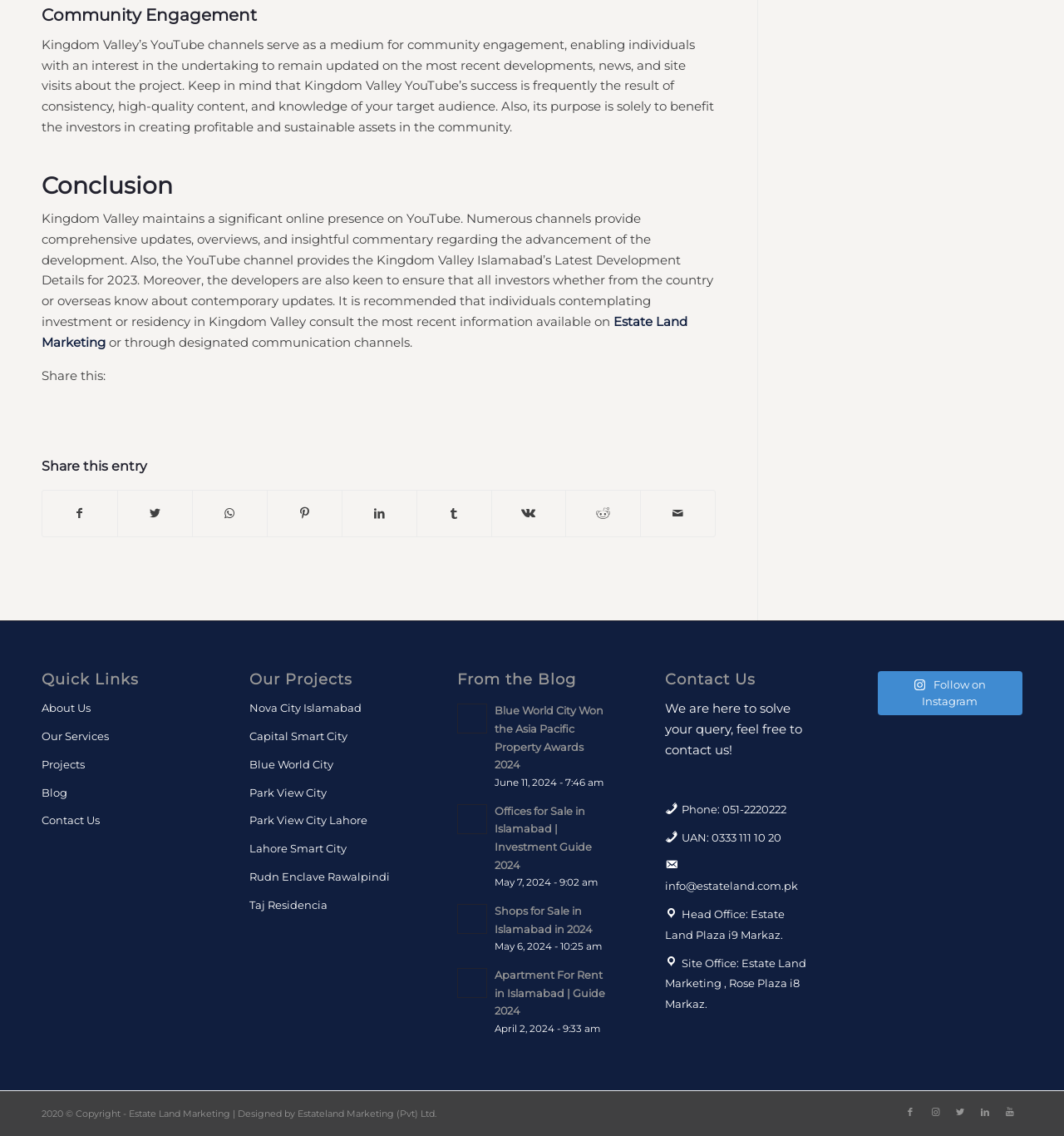Identify the bounding box coordinates for the region to click in order to carry out this instruction: "Follow Estate Land Marketing on Instagram". Provide the coordinates using four float numbers between 0 and 1, formatted as [left, top, right, bottom].

[0.825, 0.591, 0.961, 0.63]